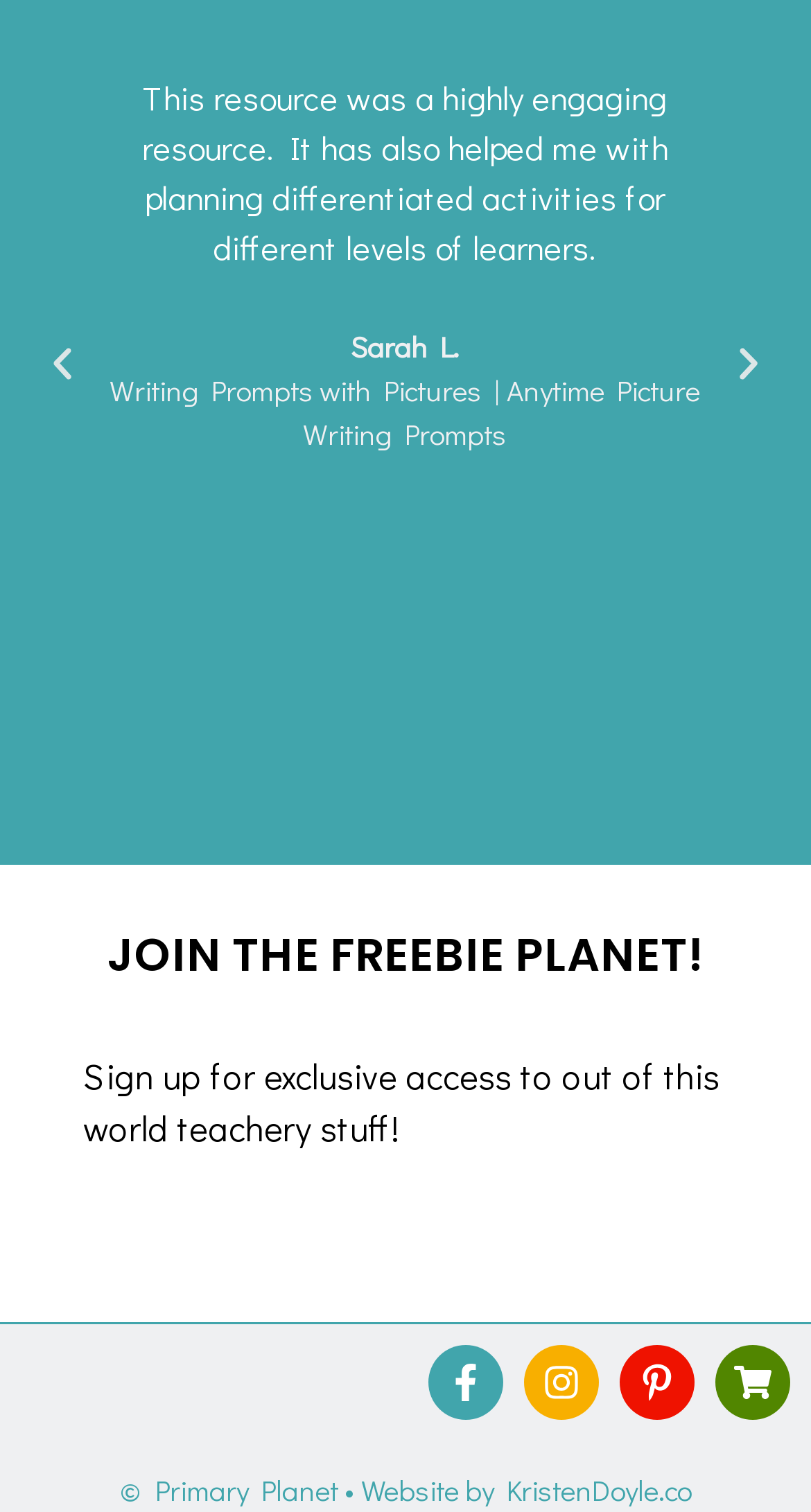Please determine the bounding box coordinates, formatted as (top-left x, top-left y, bottom-right x, bottom-right y), with all values as floating point numbers between 0 and 1. Identify the bounding box of the region described as: © Primary Planet

[0.147, 0.971, 0.417, 0.998]